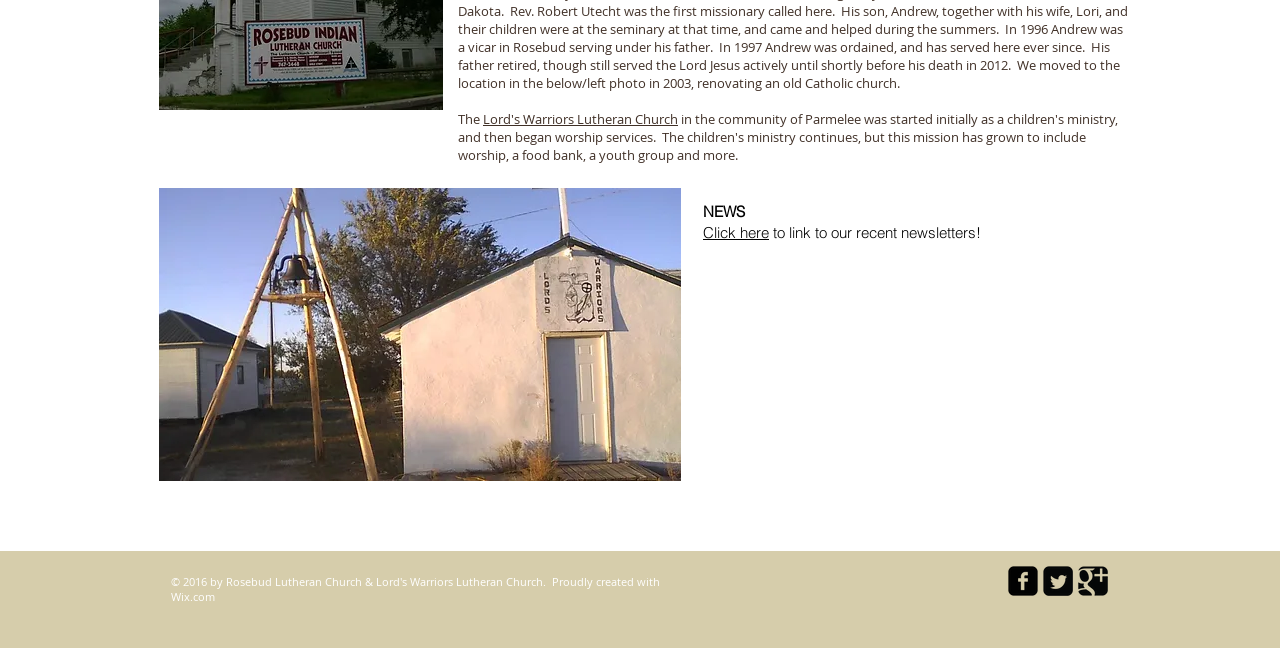Identify and provide the bounding box coordinates of the UI element described: "Lord's Warriors Lutheran Church". The coordinates should be formatted as [left, top, right, bottom], with each number being a float between 0 and 1.

[0.377, 0.169, 0.53, 0.197]